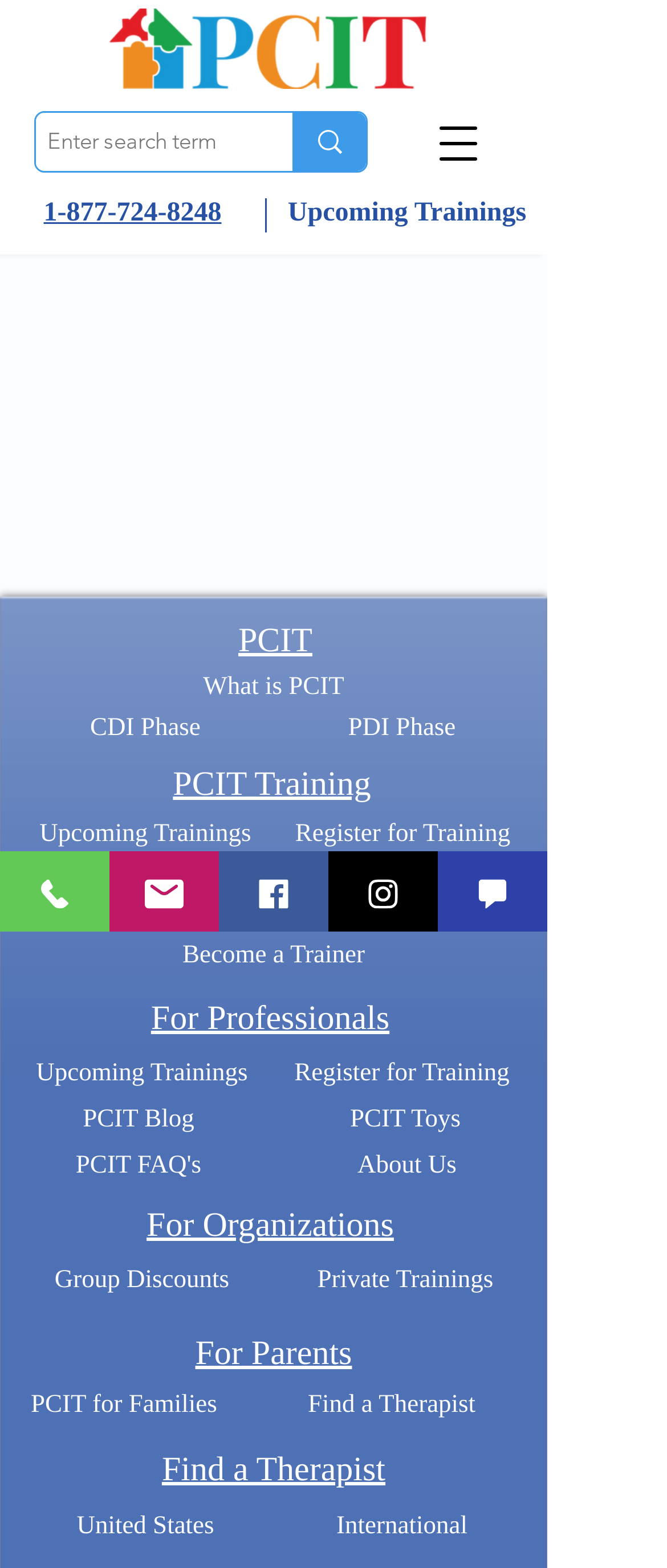Answer the following query concisely with a single word or phrase:
What is the name of the training program?

PCIT